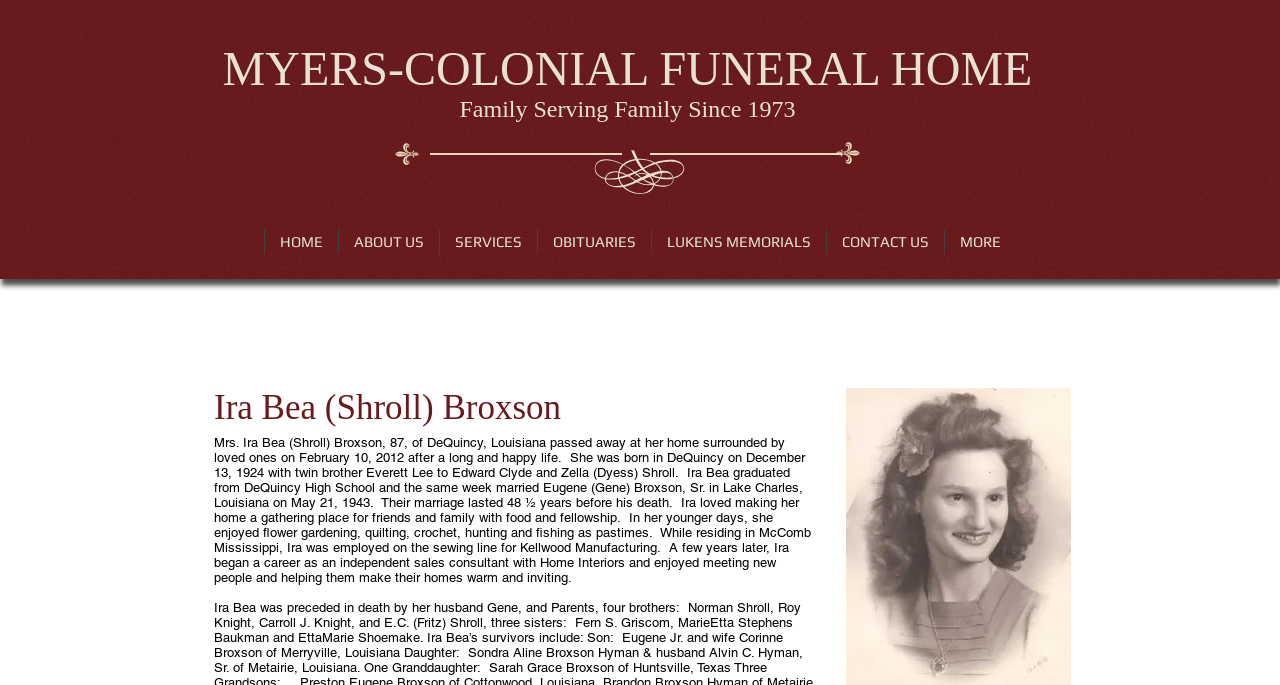What is the main heading of this webpage? Please extract and provide it.

MYERS-COLONIAL FUNERAL HOME